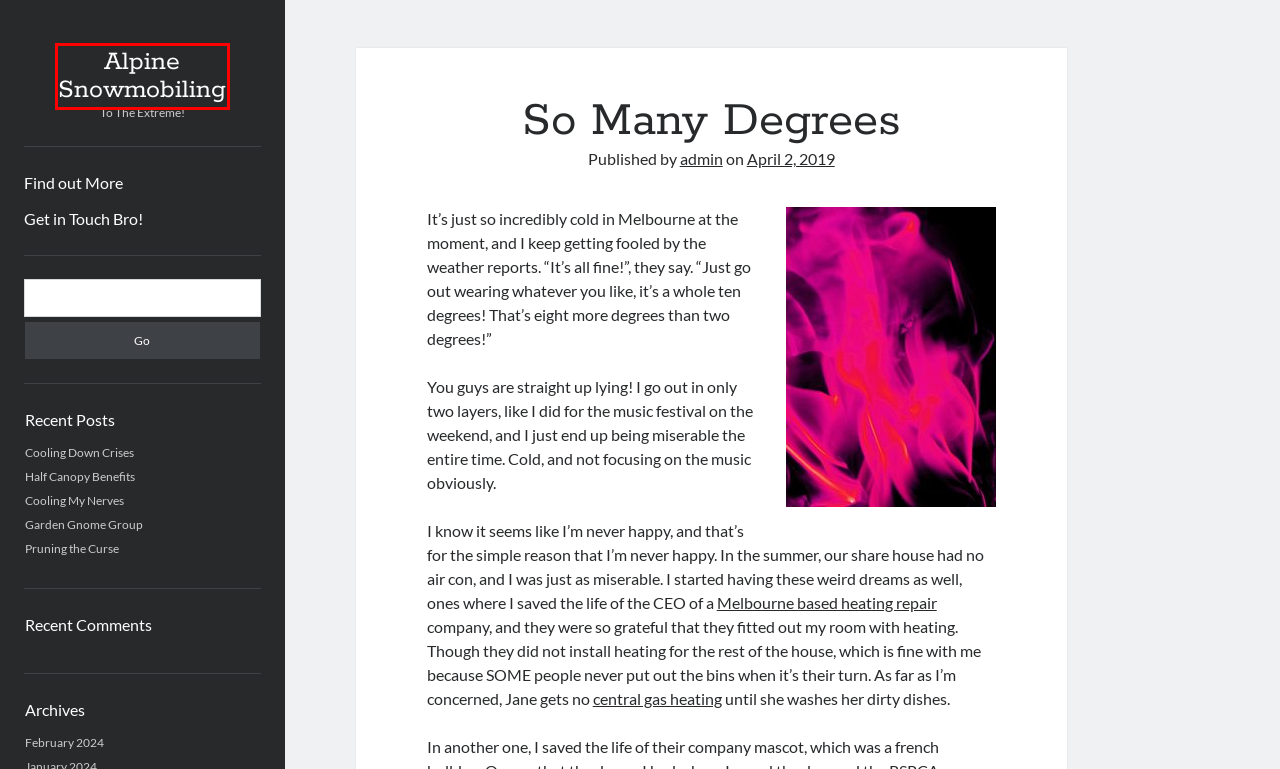Examine the screenshot of the webpage, noting the red bounding box around a UI element. Pick the webpage description that best matches the new page after the element in the red bounding box is clicked. Here are the candidates:
A. November 2017 – Alpine Snowmobiling
B. Health – Alpine Snowmobiling
C. Find out More – Alpine Snowmobiling
D. June 2021 – Alpine Snowmobiling
E. Blog Tool, Publishing Platform, and CMS – WordPress.org
F. party venue – Alpine Snowmobiling
G. Alpine Snowmobiling – To The Extreme!
H. IT course – Alpine Snowmobiling

G